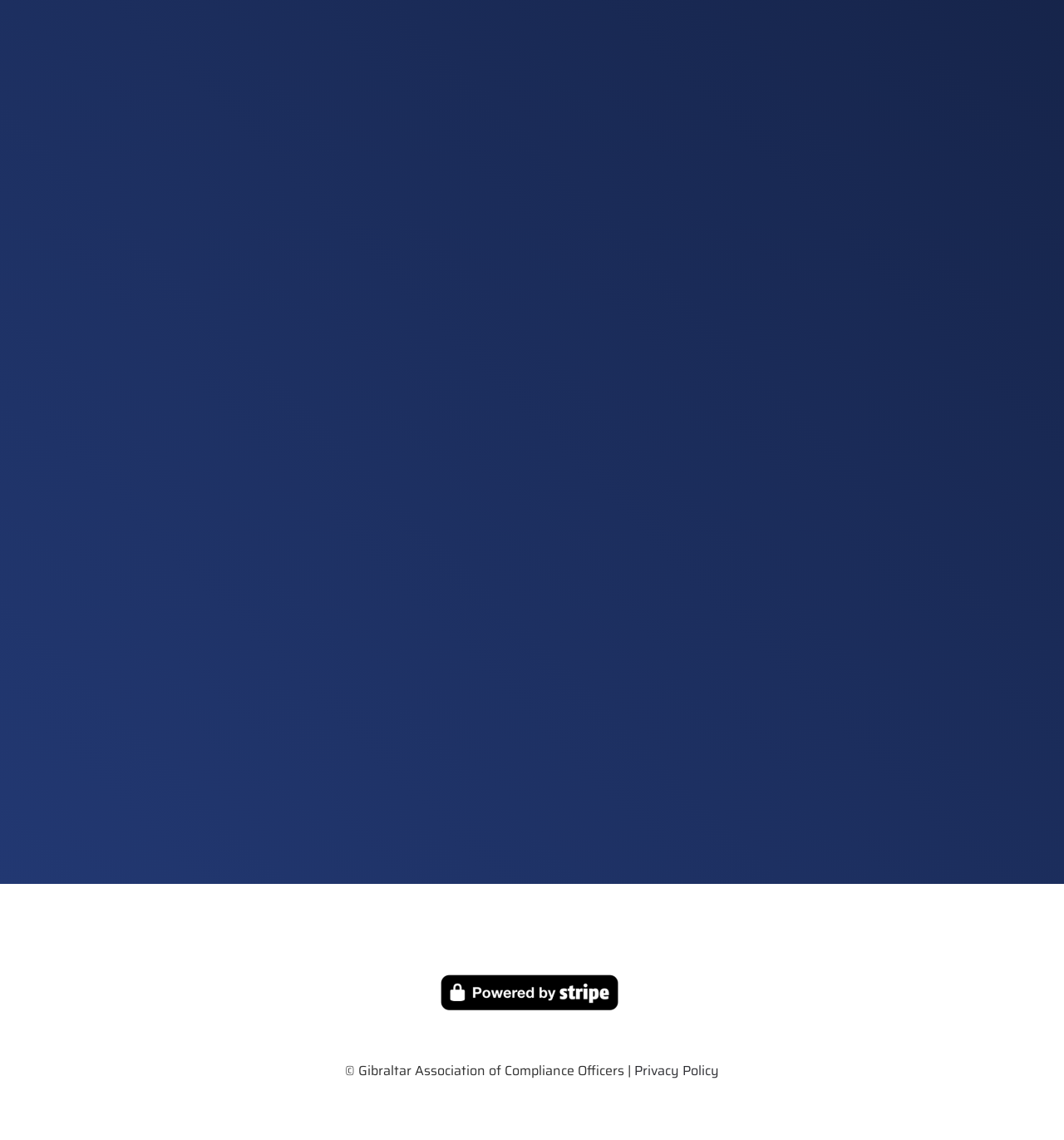Examine the screenshot and answer the question in as much detail as possible: What are the benefits of being a member?

Based on the webpage, the benefits of being a member are listed under the 'Member Benefits' heading, which includes latest compliance laws and regulations updates, certification and training, 10% discount on course and training costs, 10% discount for events and conferences, business networking in Gibraltar, and access to member forums.